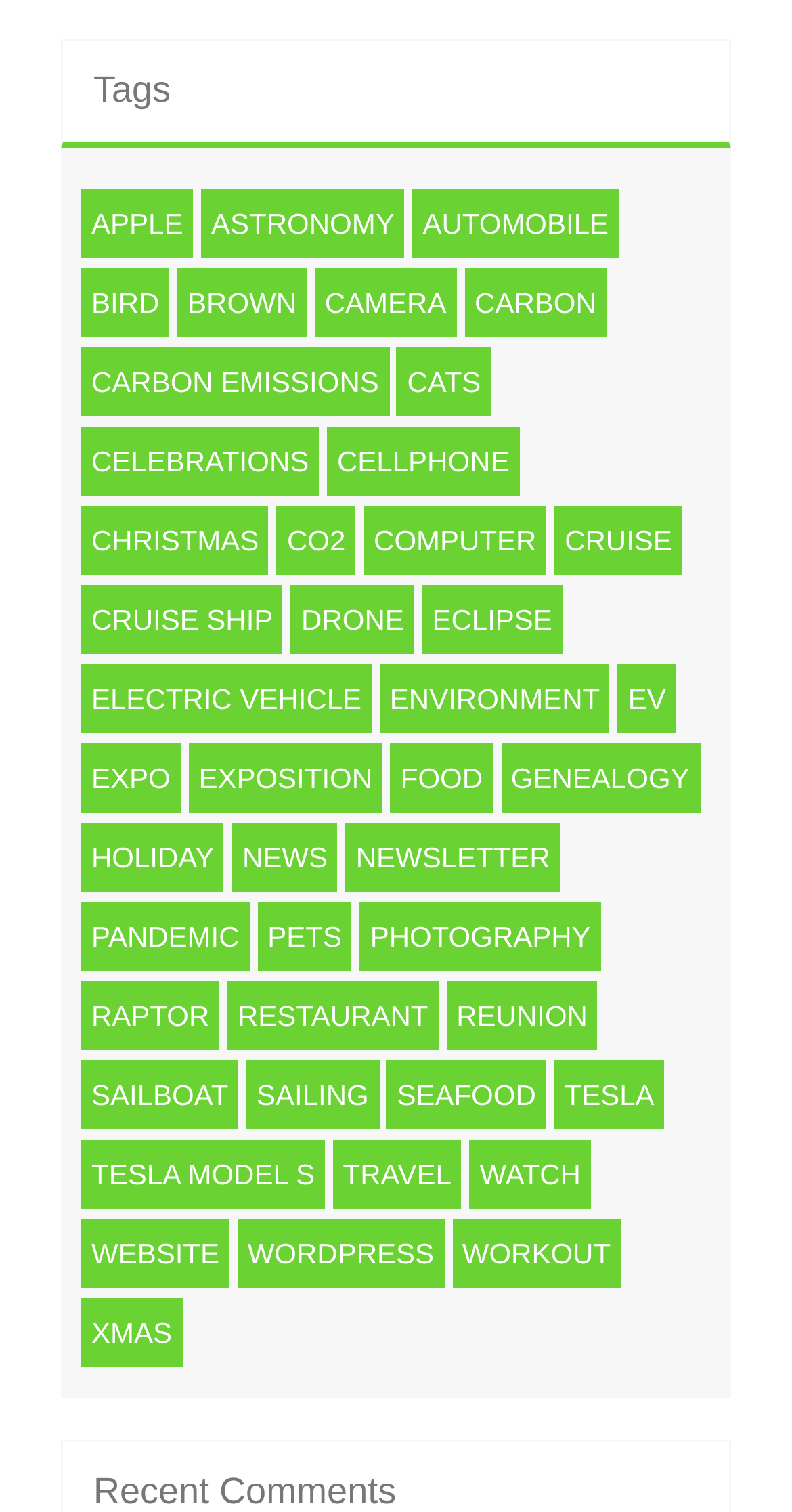What is the most popular tag on this webpage?
Please provide a comprehensive answer to the question based on the webpage screenshot.

I looked at the number of items associated with each tag and found that 'Christmas' has the most items, 20, making it the most popular tag.